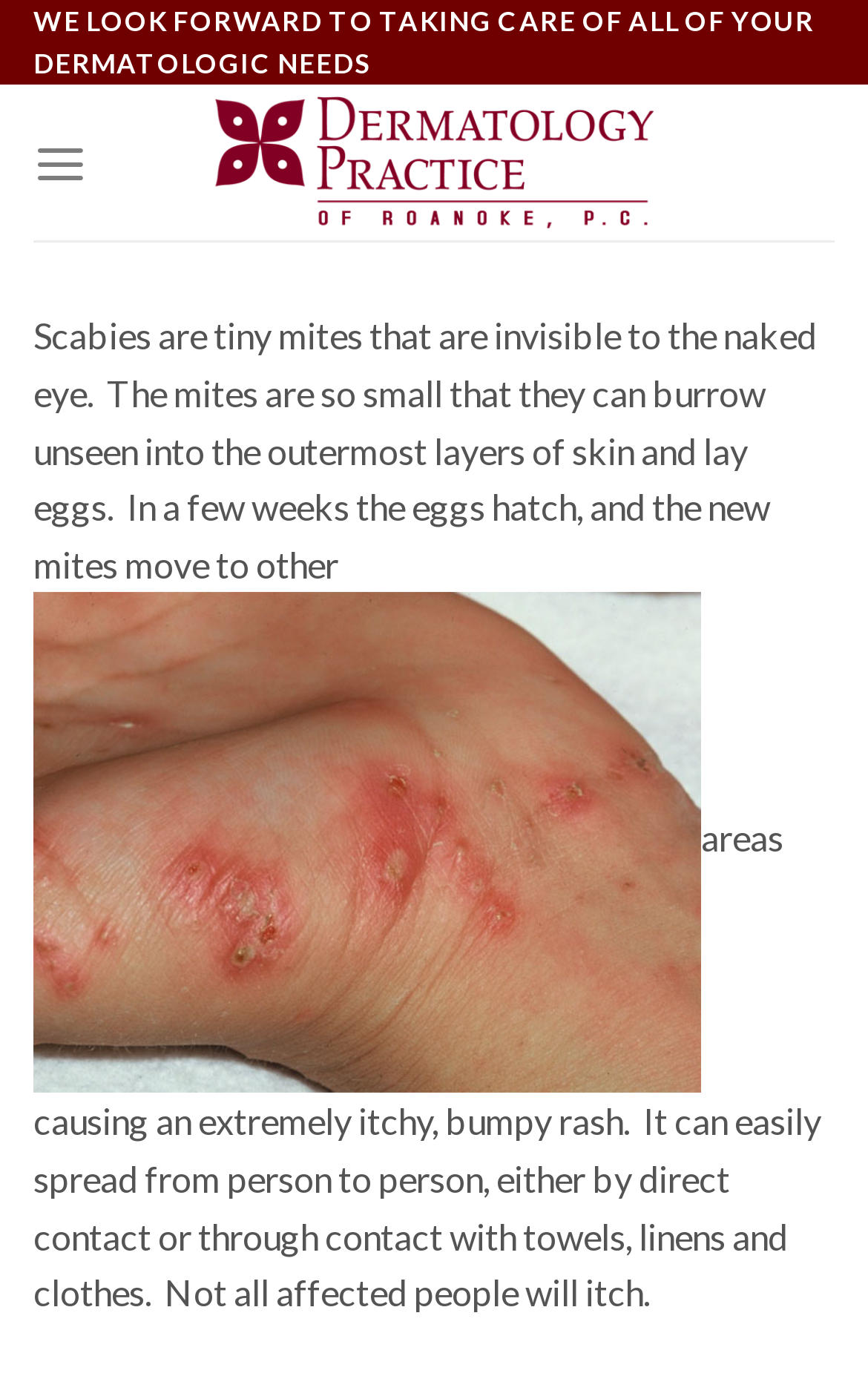With reference to the screenshot, provide a detailed response to the question below:
How can scabies spread?

The webpage states that scabies can 'easily spread from person to person, either by direct contact or through contact with towels, linens and clothes.' This suggests that scabies can spread through both direct contact with an infected person and indirect contact with contaminated items.